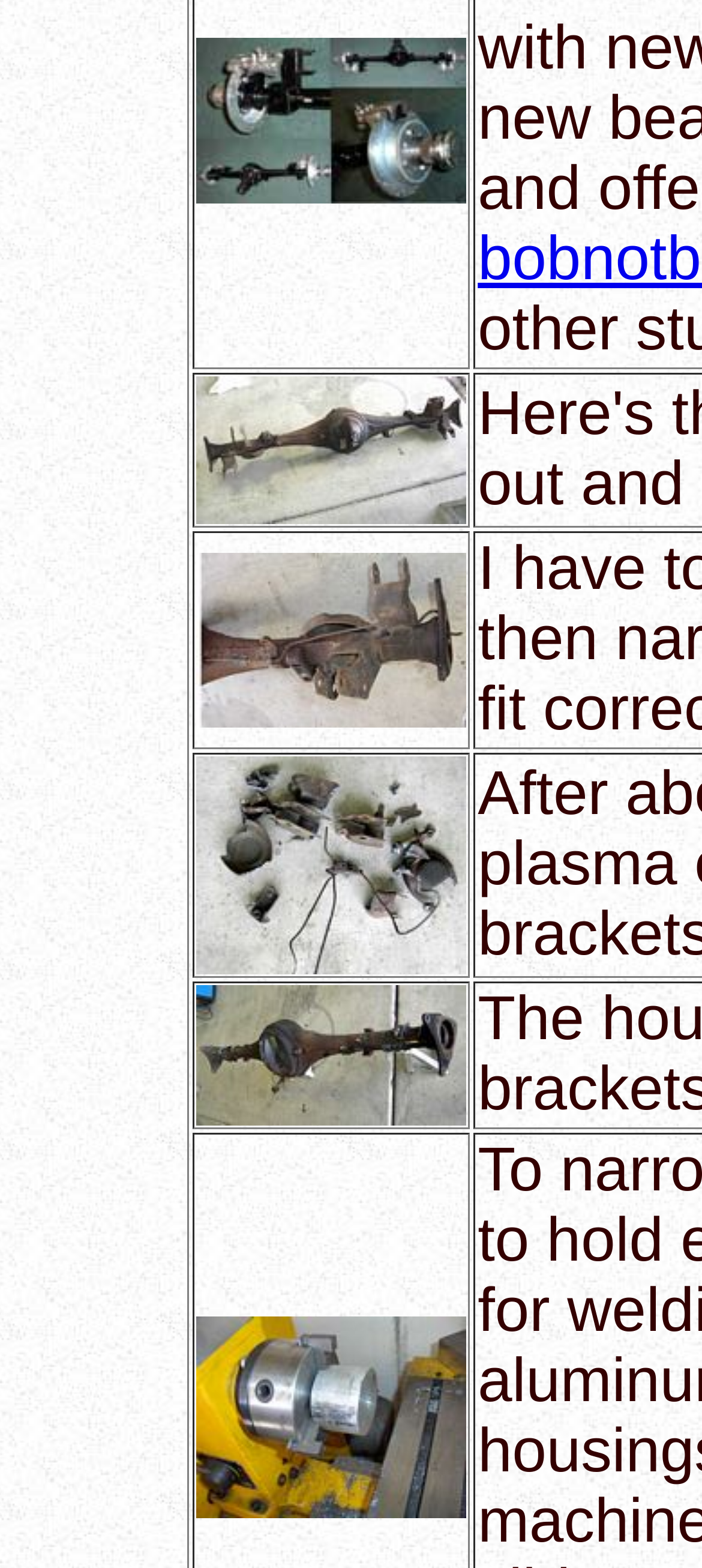What is the purpose of the images on this webpage?
Give a detailed and exhaustive answer to the question.

The images on this webpage are accompanied by descriptive text, such as 'RX 7 Housing with stock brackets' and 'All the brackets Cut off the RX7 Axle'. This suggests that the purpose of the images is to illustrate the process of RX7 Rear Axle modification.